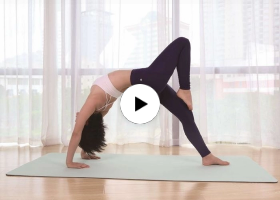Depict the image with a detailed narrative.

The image features a woman performing an impressive yoga pose on a light green gym yoga mat, specifically designed for both comfort and stability. She is situated in a bright, airy room with large windows, allowing natural light to flood in and enhance the serene atmosphere. The woman is dressed in a fitted white top and dark leggings, showcasing flexibility and strength as she executes a backbend, supported by her hands while one leg is elevated. A play button in the center of the image suggests that this moment is part of a video, possibly demonstrating a yoga routine or tutorial that highlights the usability of the mat. This inspiring scene captures the essence of yoga practice, emphasizing physical wellness and mindfulness in a calm, inviting environment.